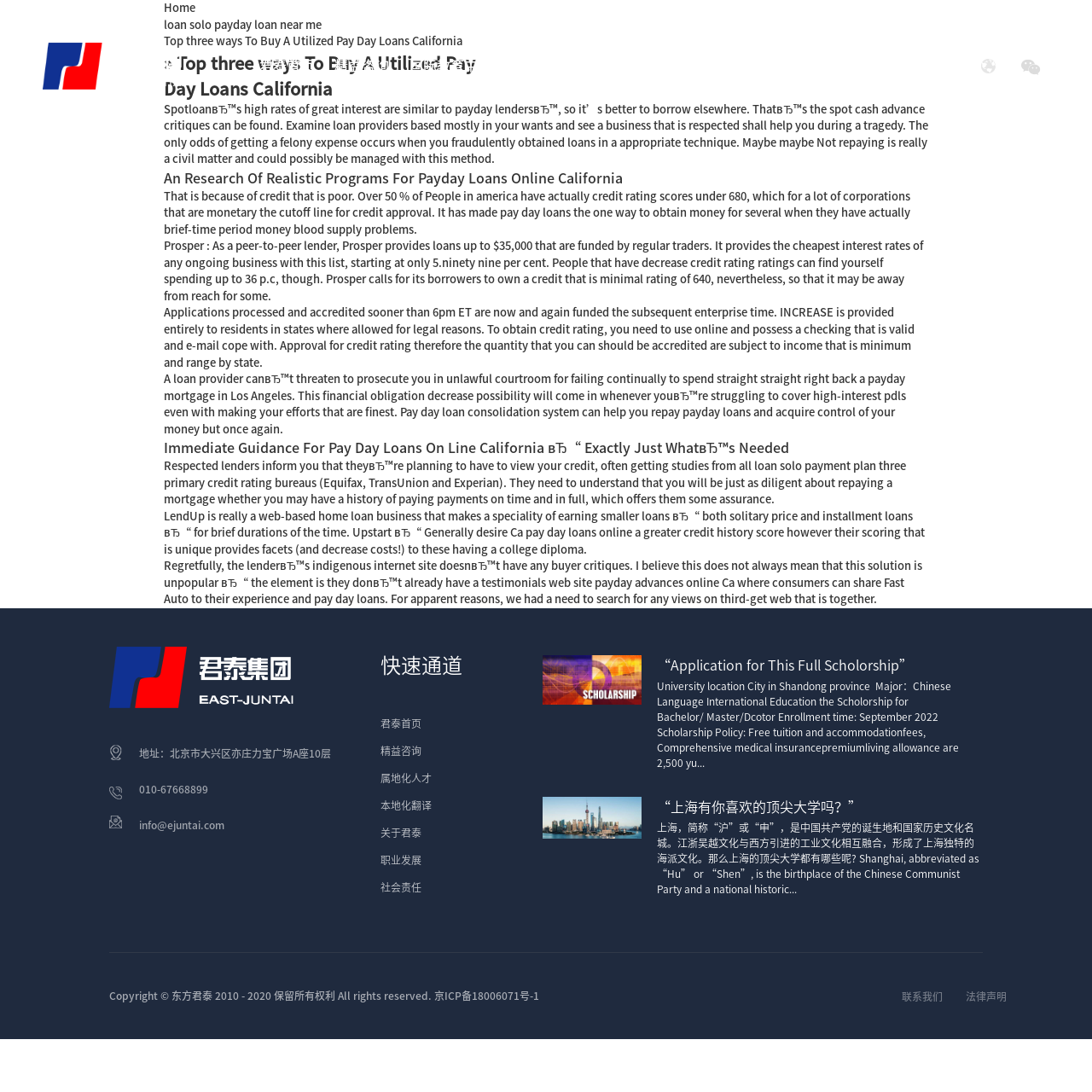What is the address of the company?
Please provide a detailed and comprehensive answer to the question.

The address of the company can be found at the bottom of the webpage, which is '北京市大兴区亦庄力宝广场A座10层'.